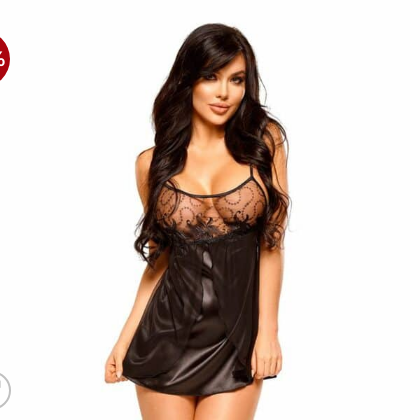Provide a comprehensive description of the image.

The image showcases the Beauty Night Cassidy Chemise in black, a stunning piece of lingerie designed to combine elegance and sensuality. The chemise features a delicate lace overlay around the neckline, accentuating the bust with an intricate design that adds a touch of allure. The soft, flowing fabric of the chemise drapes gracefully over the body, creating a flattering silhouette. This luxurious lingerie piece is perfect for special occasions or a romantic evening, promising to enhance confidence and evoke a sense of sophistication. The model, with her long, flowing hair and poised demeanor, embodies the elegance that this chemise represents, making it a must-have addition to any lingerie collection.